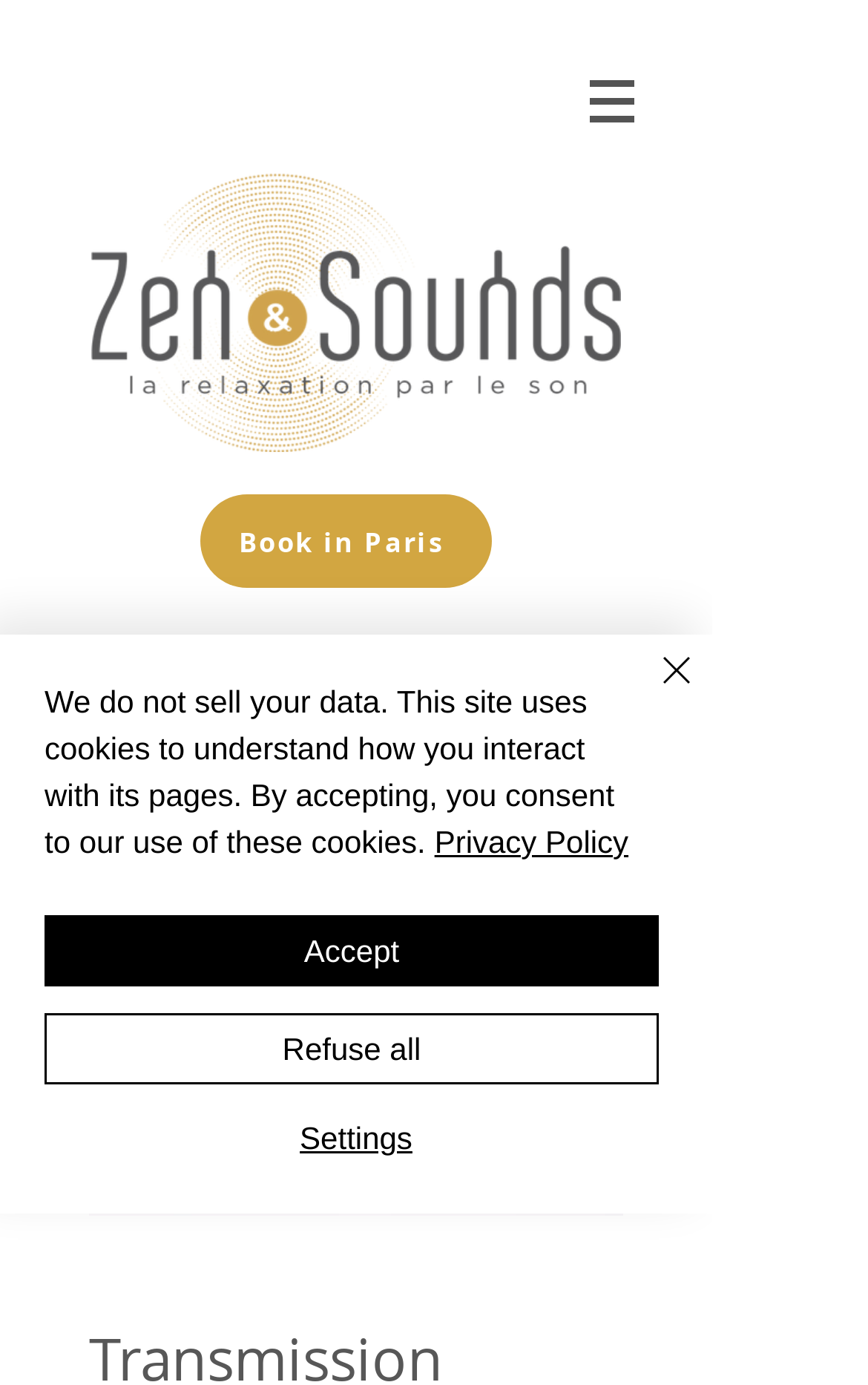What is the purpose of the amethyst stone?
Based on the screenshot, provide your answer in one word or phrase.

Therapeutic tuning fork